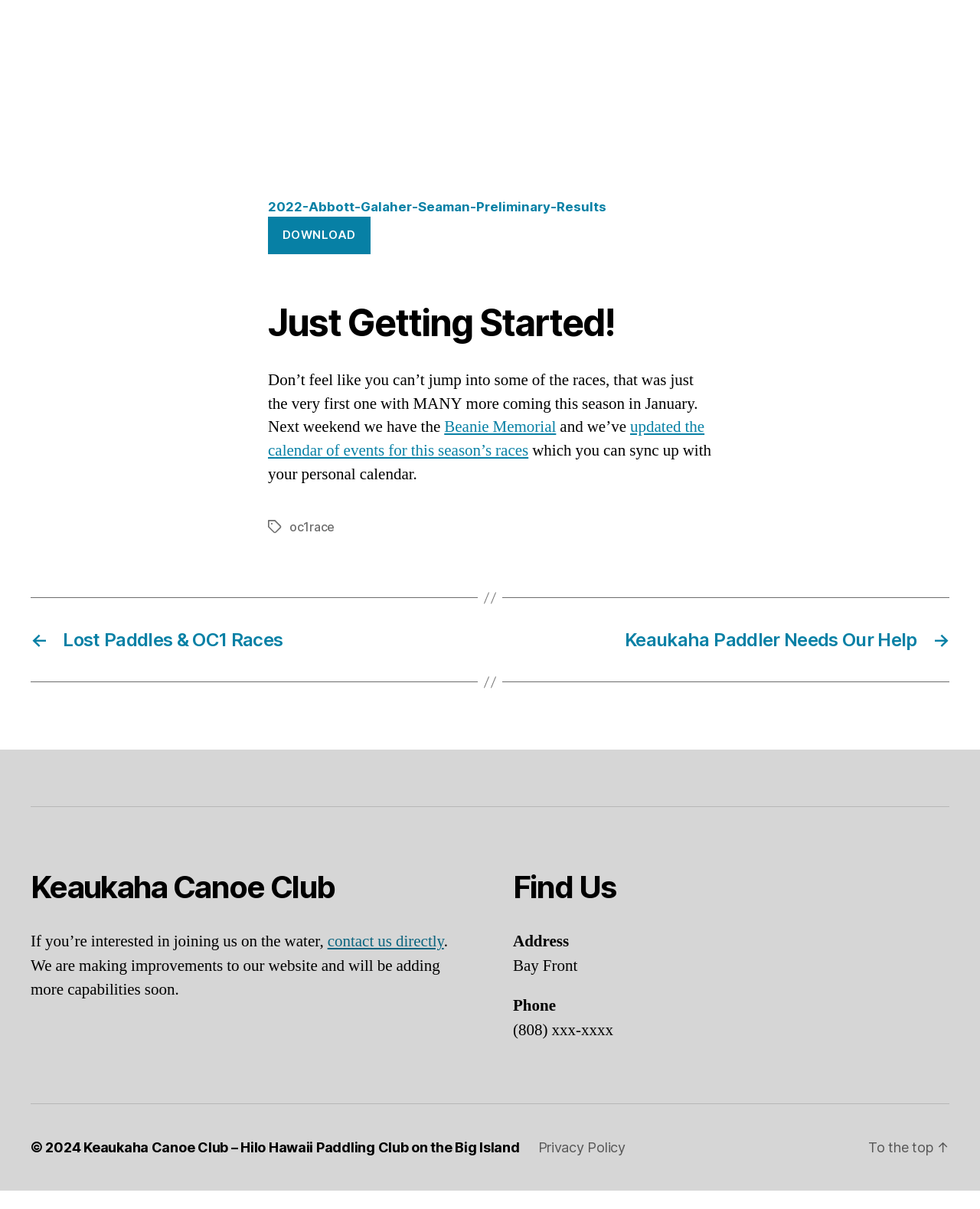Please specify the bounding box coordinates of the area that should be clicked to accomplish the following instruction: "go to the top". The coordinates should consist of four float numbers between 0 and 1, i.e., [left, top, right, bottom].

[0.886, 0.957, 0.969, 0.971]